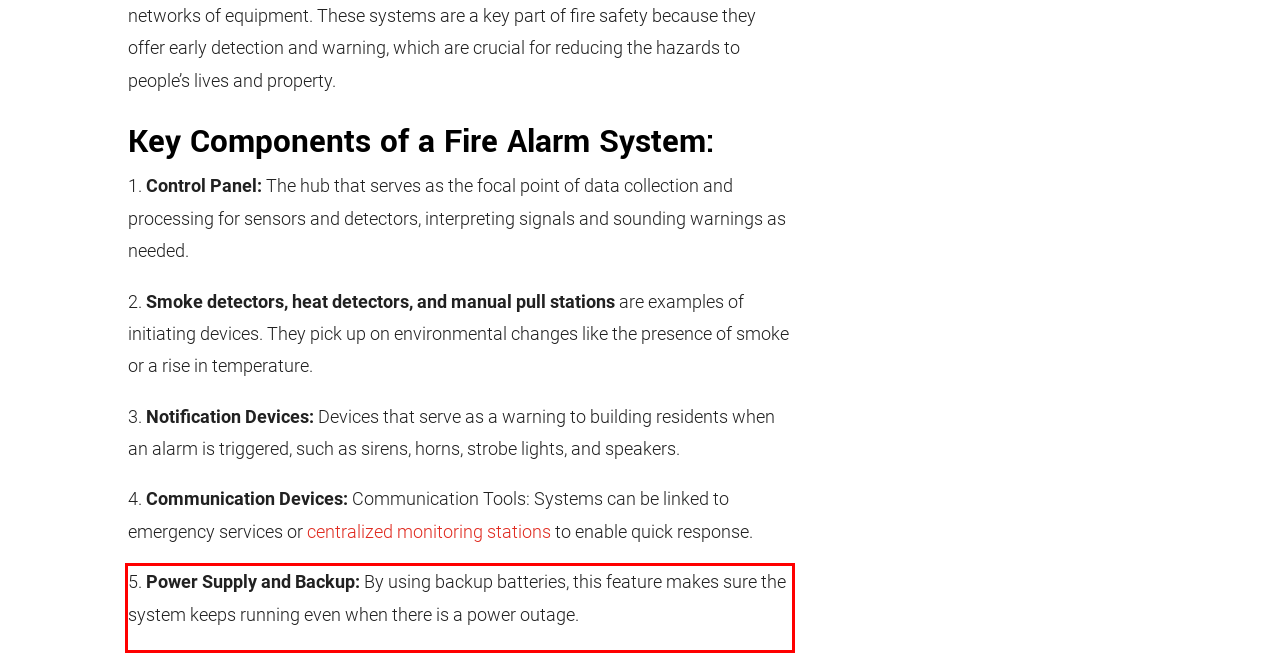Please identify and extract the text content from the UI element encased in a red bounding box on the provided webpage screenshot.

5. Power Supply and Backup: By using backup batteries, this feature makes sure the system keeps running even when there is a power outage.